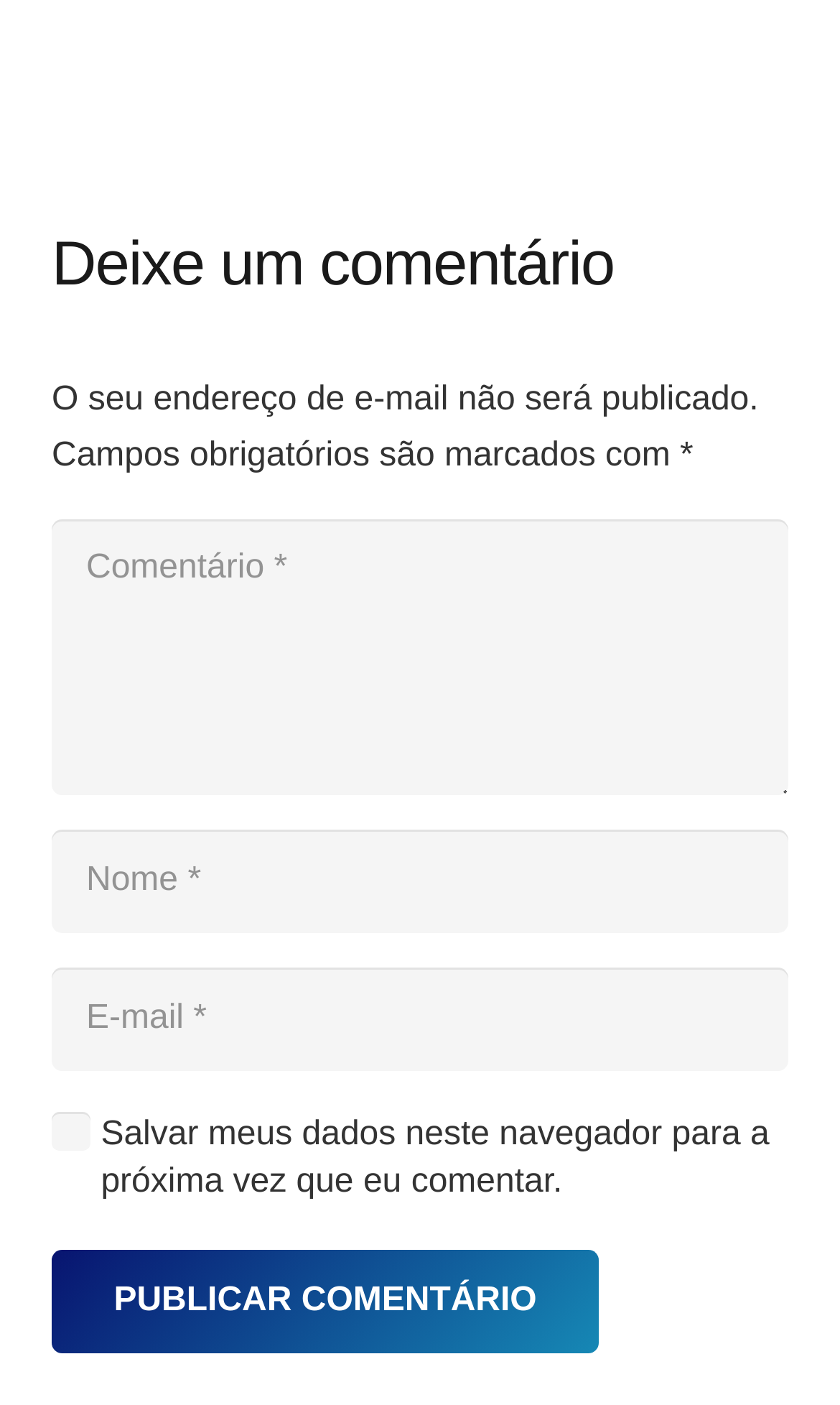Extract the bounding box coordinates of the UI element described by: "Publicar comentário". The coordinates should include four float numbers ranging from 0 to 1, e.g., [left, top, right, bottom].

[0.062, 0.889, 0.713, 0.963]